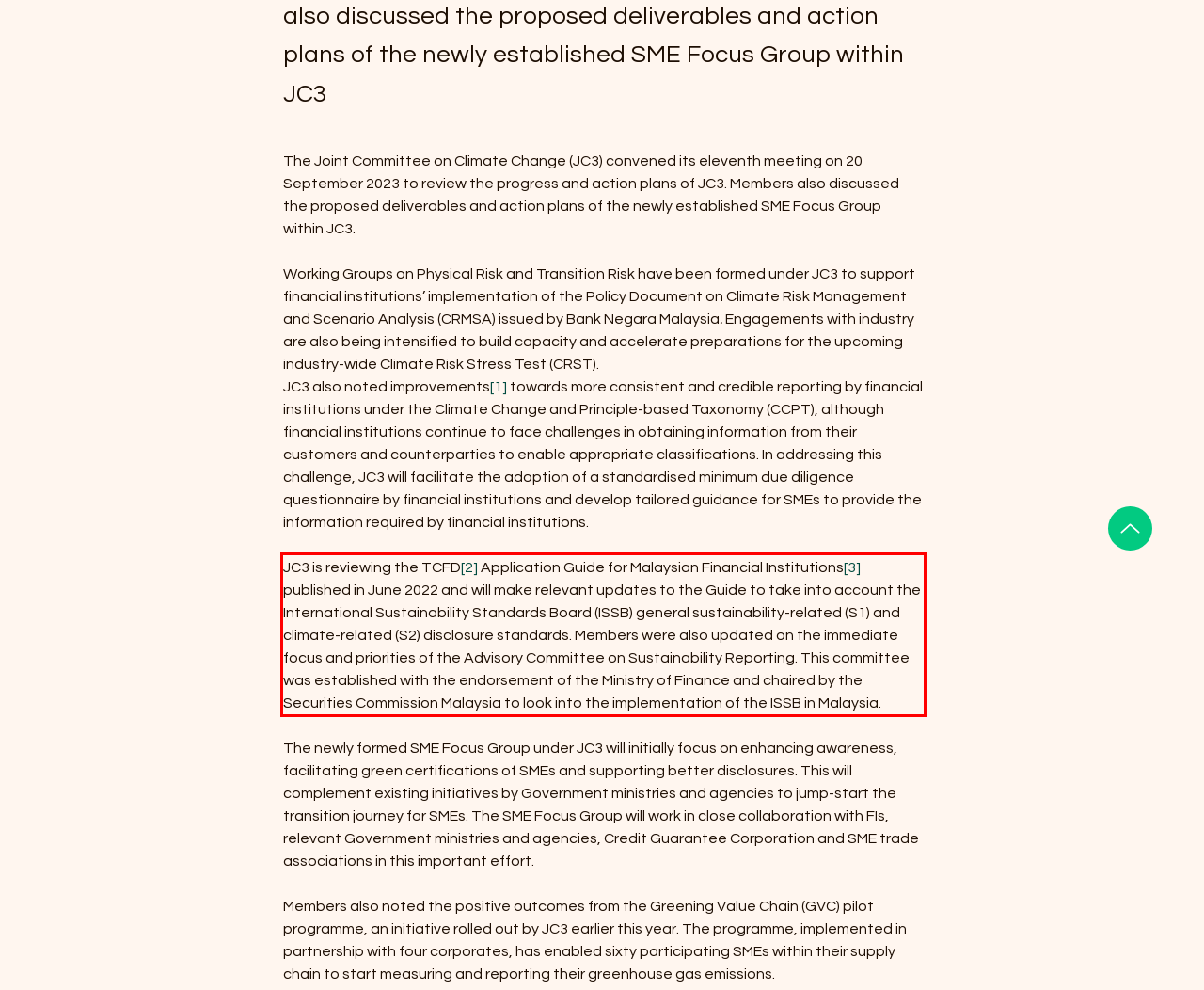Given a screenshot of a webpage containing a red bounding box, perform OCR on the text within this red bounding box and provide the text content.

JC3 is reviewing the TCFD[2] Application Guide for Malaysian Financial Institutions[3] published in June 2022 and will make relevant updates to the Guide to take into account the International Sustainability Standards Board (ISSB) general sustainability-related (S1) and climate-related (S2) disclosure standards. Members were also updated on the immediate focus and priorities of the Advisory Committee on Sustainability Reporting. This committee was established with the endorsement of the Ministry of Finance and chaired by the Securities Commission Malaysia to look into the implementation of the ISSB in Malaysia.